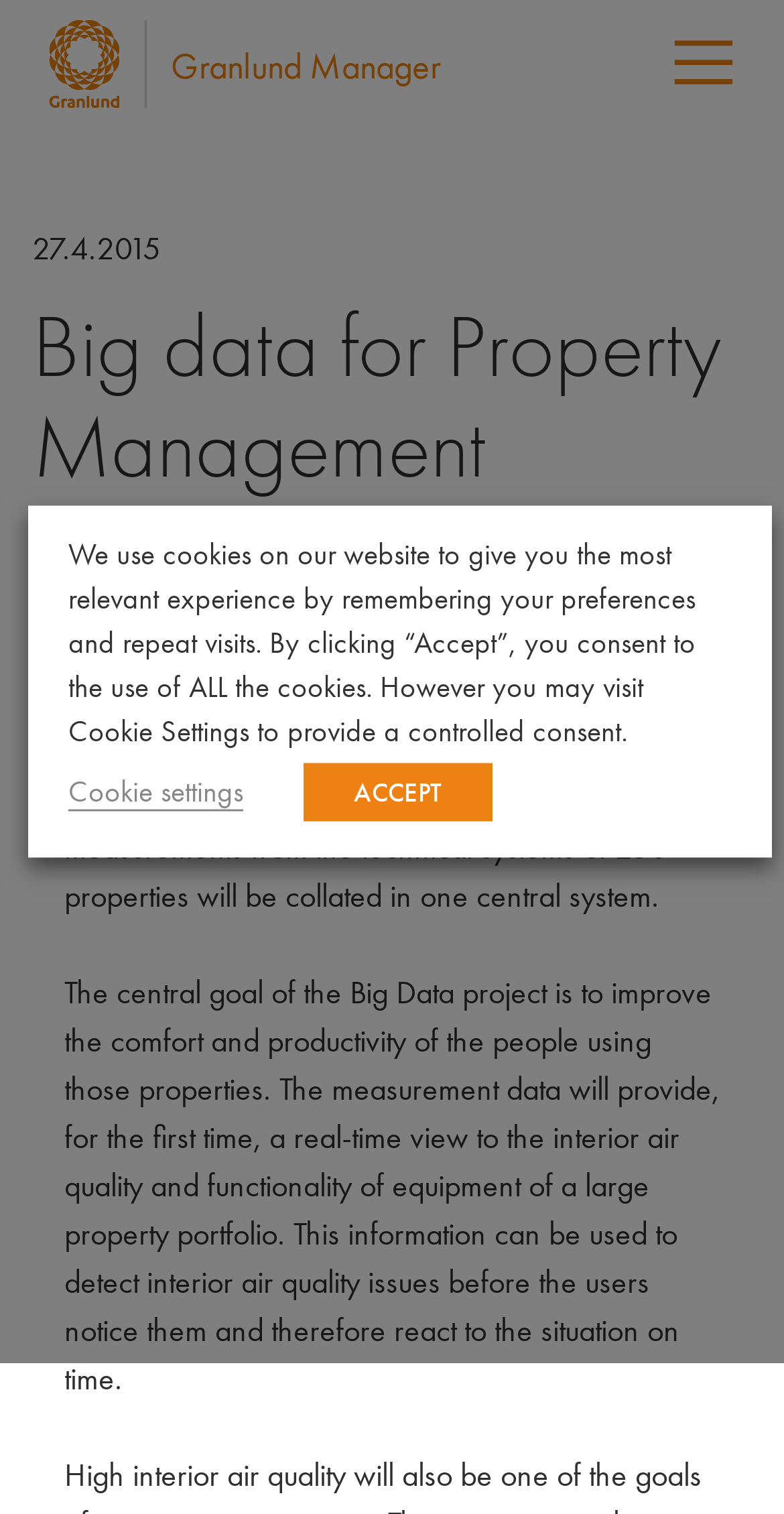Bounding box coordinates are to be given in the format (top-left x, top-left y, bottom-right x, bottom-right y). All values must be floating point numbers between 0 and 1. Provide the bounding box coordinate for the UI element described as: ACCEPT

[0.387, 0.504, 0.628, 0.542]